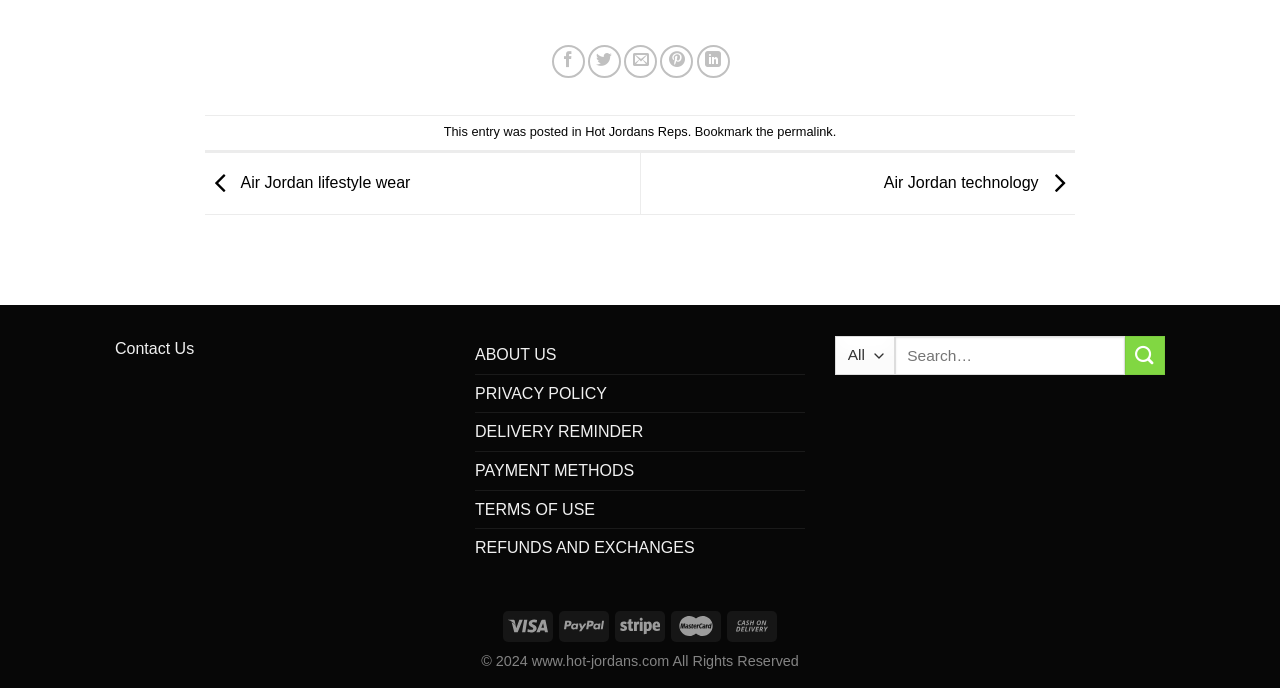Can you find the bounding box coordinates for the UI element given this description: "DELIVERY REMINDER"? Provide the coordinates as four float numbers between 0 and 1: [left, top, right, bottom].

[0.371, 0.601, 0.503, 0.655]